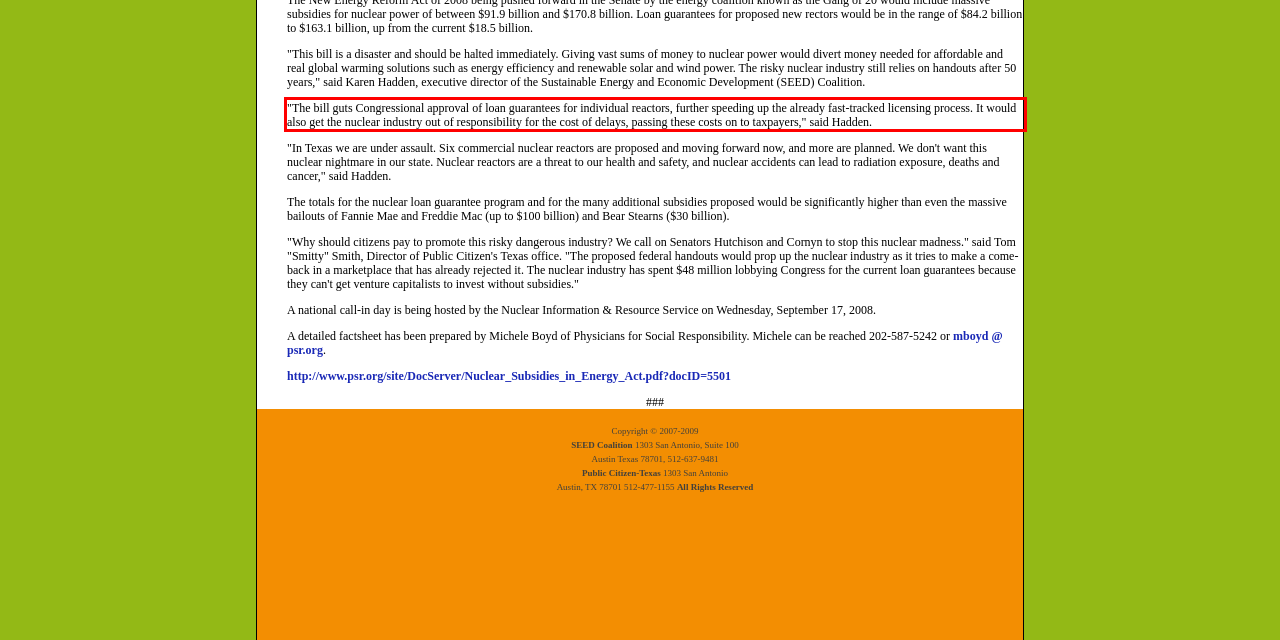You are provided with a screenshot of a webpage featuring a red rectangle bounding box. Extract the text content within this red bounding box using OCR.

"The bill guts Congressional approval of loan guarantees for individual reactors, further speeding up the already fast-tracked licensing process. It would also get the nuclear industry out of responsibility for the cost of delays, passing these costs on to taxpayers," said Hadden.